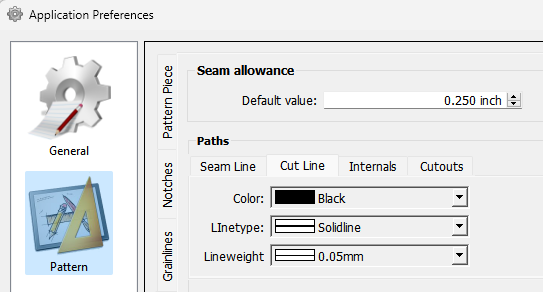What is the purpose of this application?
Answer the question with as much detail as you can, using the image as a reference.

The interface is likely part of a sewing or fabric design software, as it provides customizable options related to seam allowances, paths, and other settings that are relevant to these fields, catering to users who need specific adjustments for their patterns.